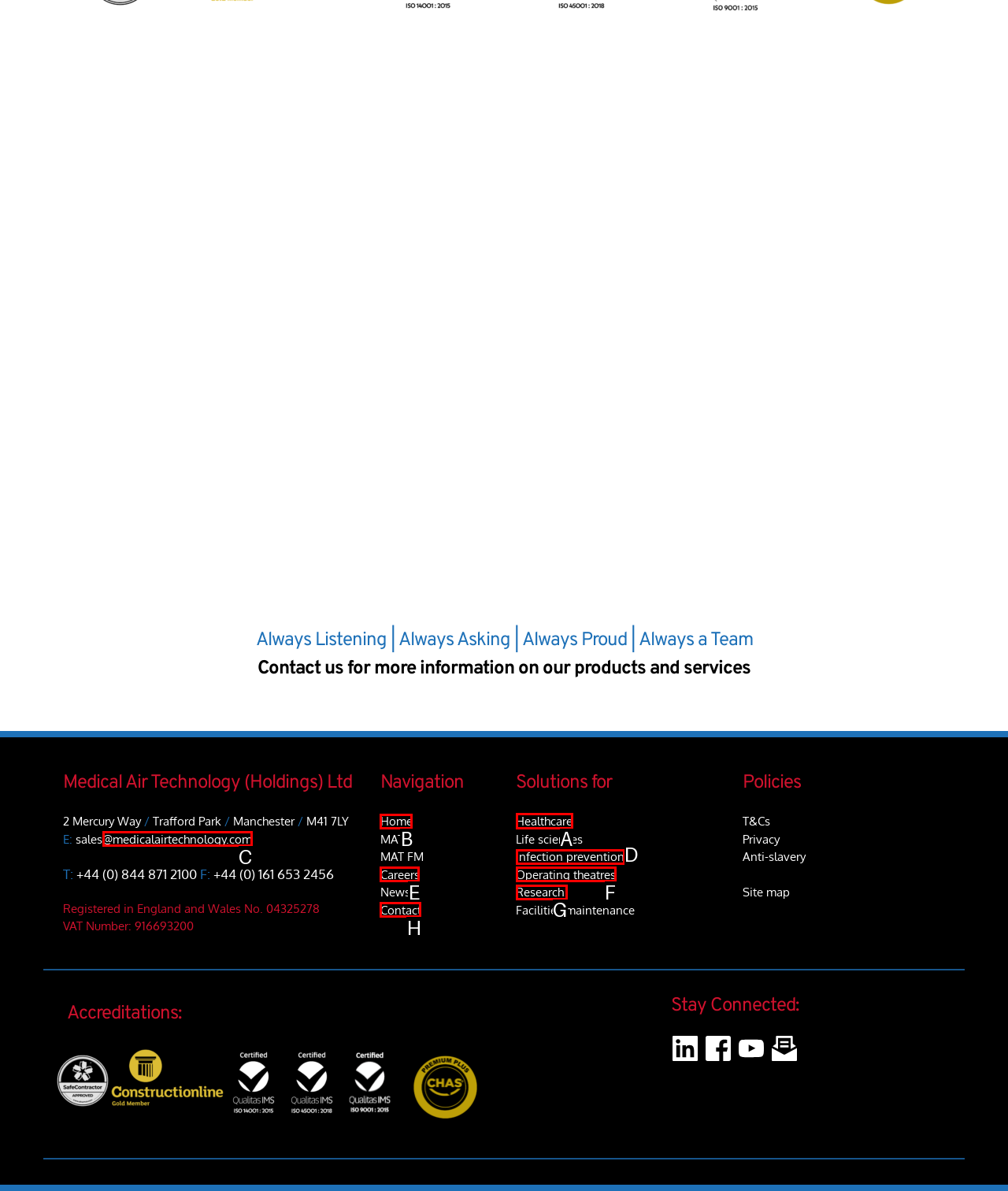To complete the task: Learn about Healthcare solutions, select the appropriate UI element to click. Respond with the letter of the correct option from the given choices.

A